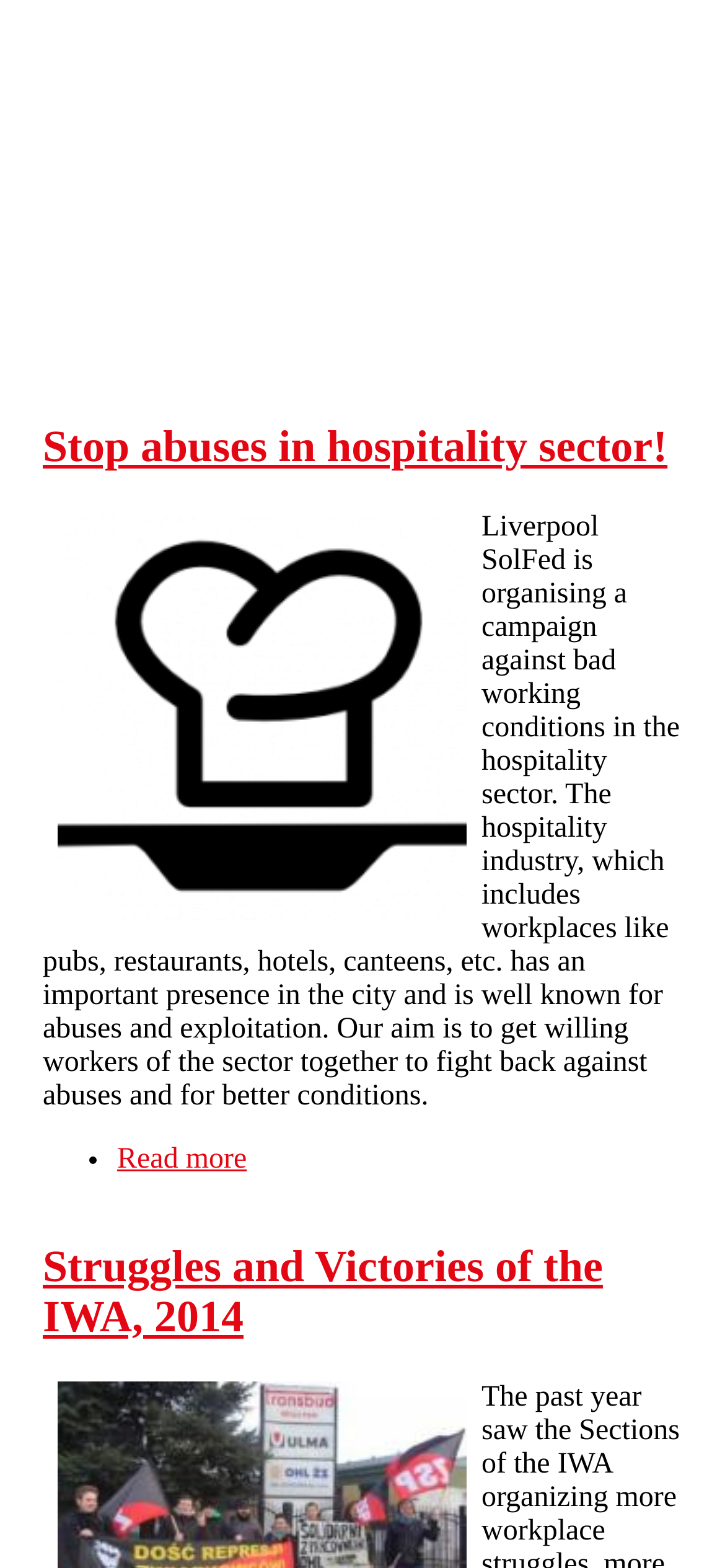Given the description of a UI element: "Skip to main content", identify the bounding box coordinates of the matching element in the webpage screenshot.

[0.021, 0.009, 0.361, 0.011]